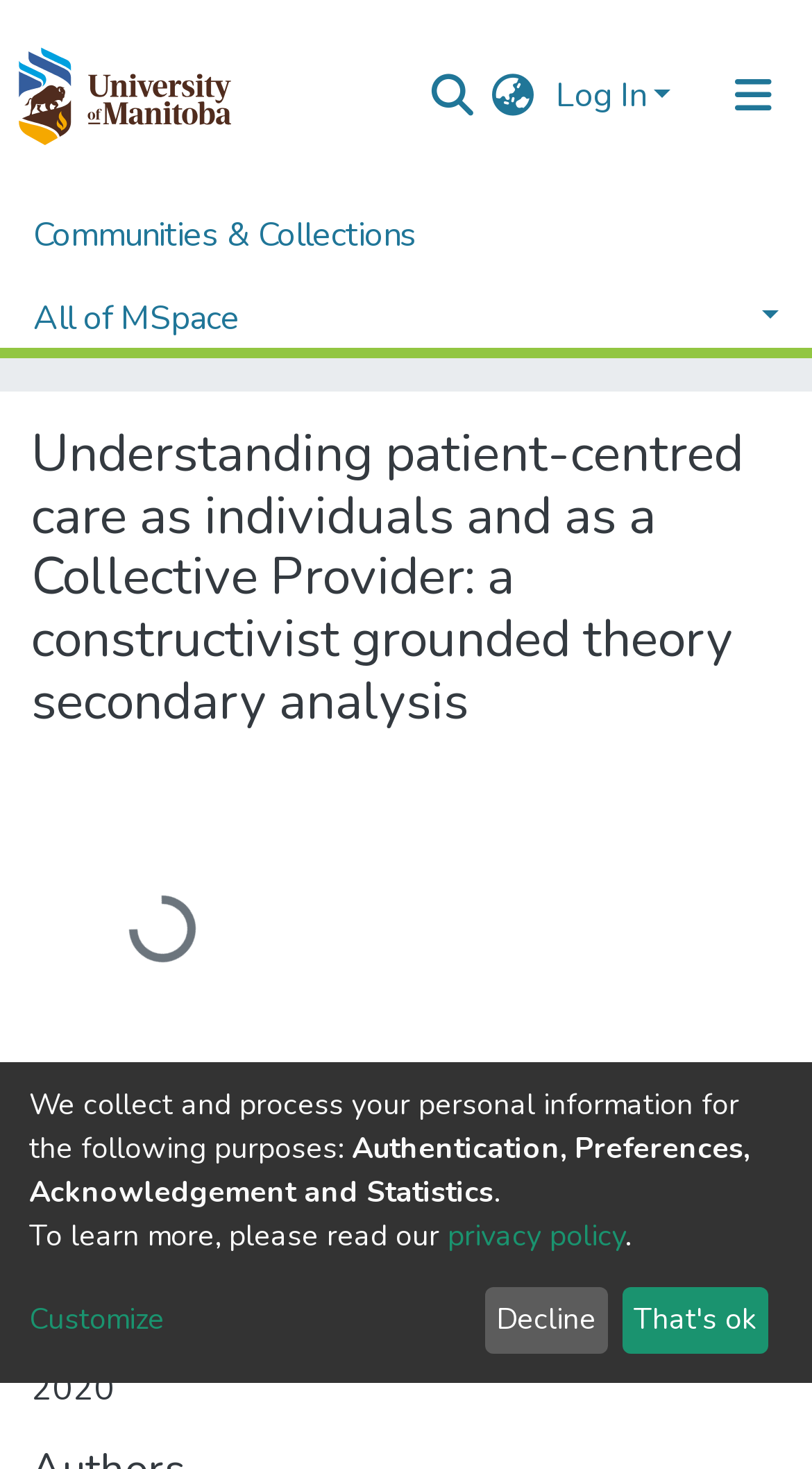Please find the bounding box coordinates of the section that needs to be clicked to achieve this instruction: "Read privacy policy".

[0.551, 0.828, 0.769, 0.855]